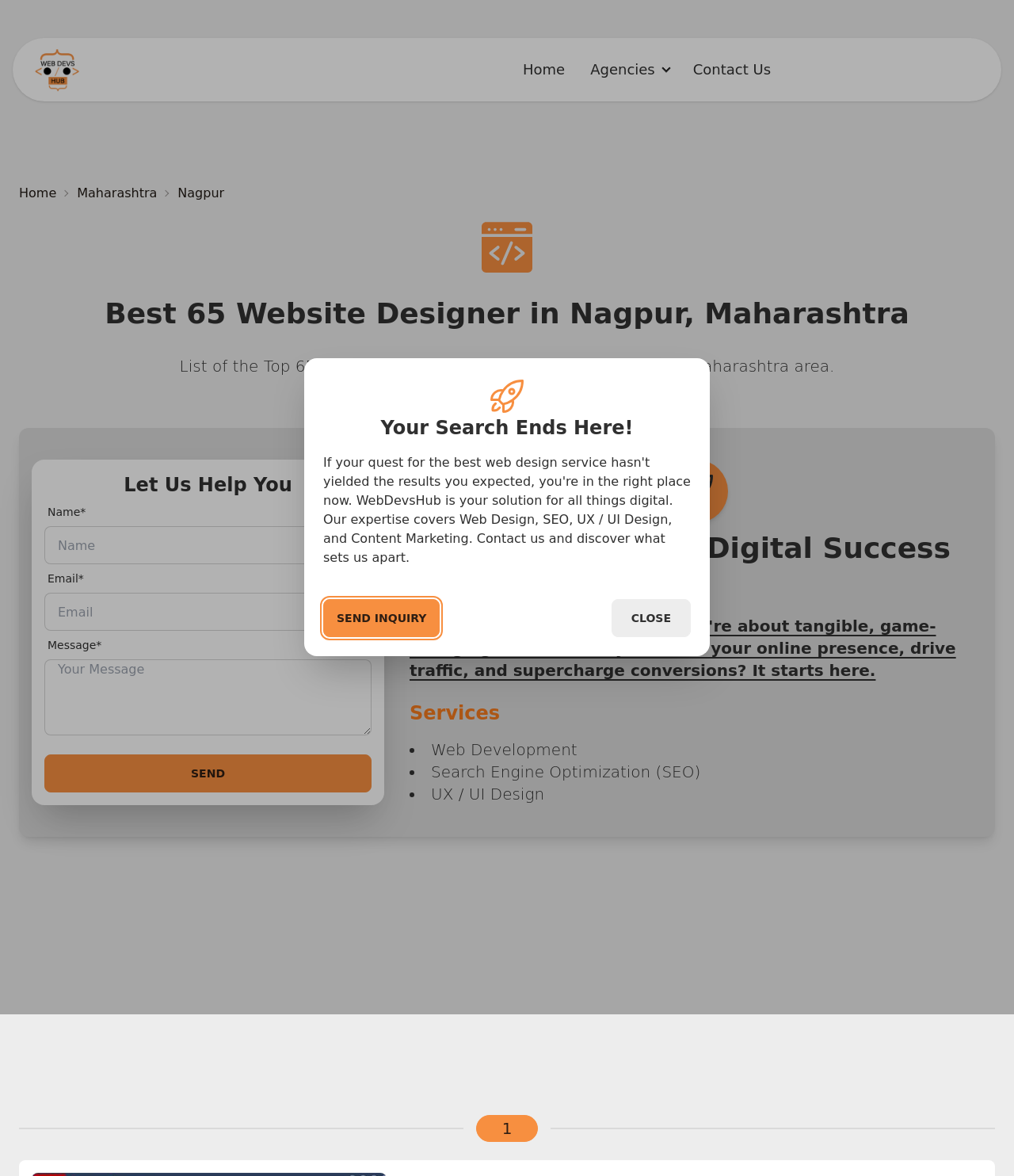Using the provided description: "parent_node: Message* placeholder="Your Message"", find the bounding box coordinates of the corresponding UI element. The output should be four float numbers between 0 and 1, in the format [left, top, right, bottom].

[0.044, 0.561, 0.366, 0.625]